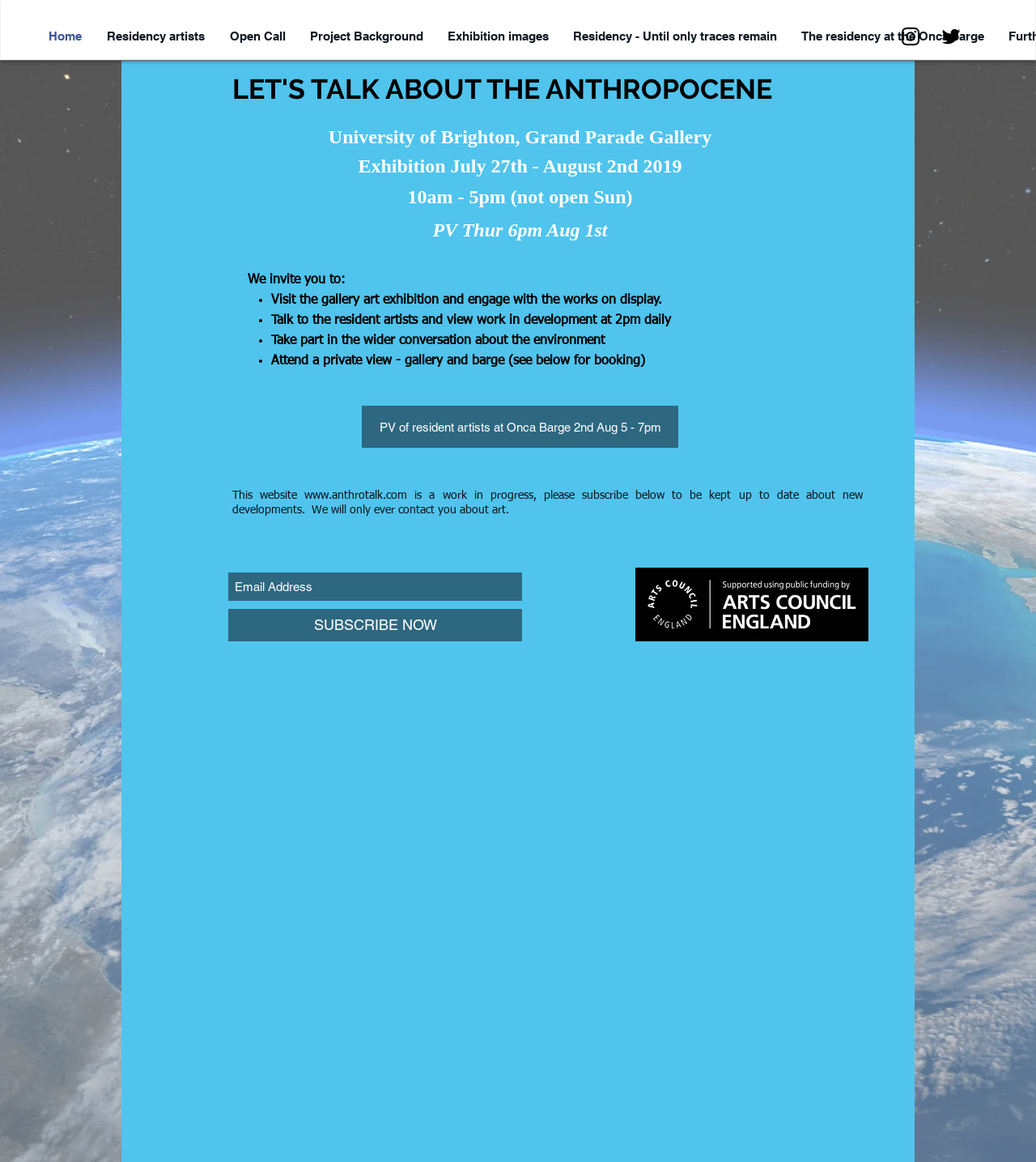Identify the coordinates of the bounding box for the element that must be clicked to accomplish the instruction: "Book for the Private View at Onca Barge".

[0.349, 0.349, 0.655, 0.385]